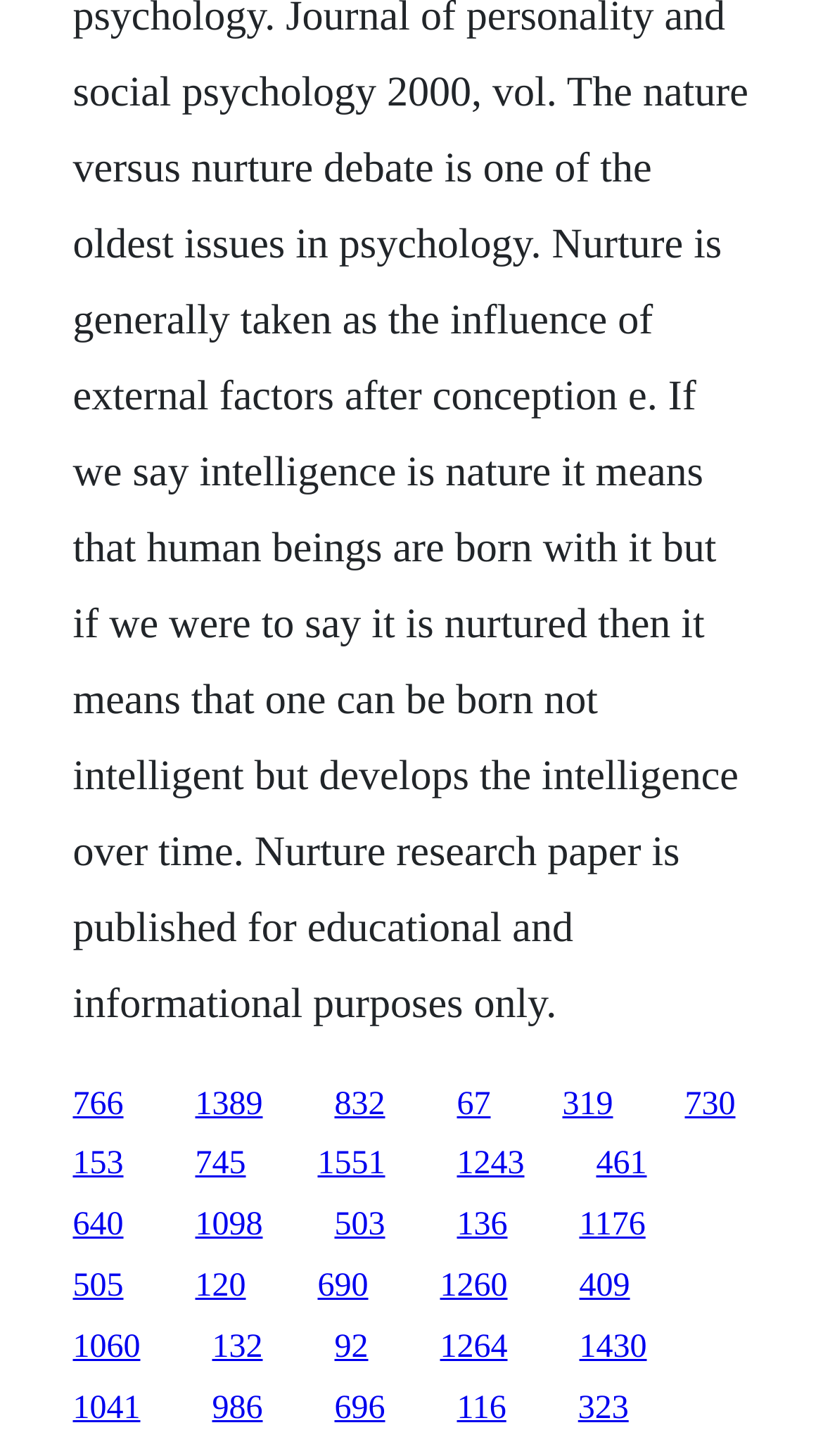Answer the question below using just one word or a short phrase: 
How many links are on the webpage?

24